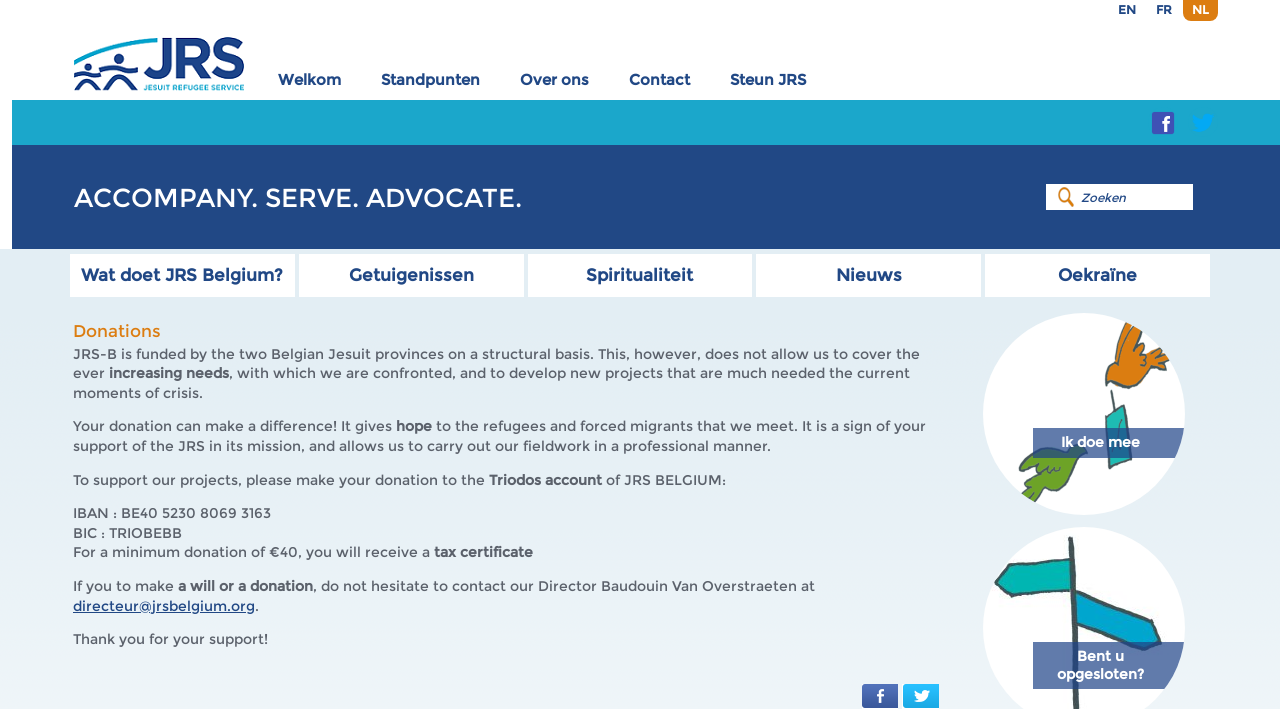Kindly determine the bounding box coordinates for the clickable area to achieve the given instruction: "Switch to English".

[0.866, 0.0, 0.895, 0.029]